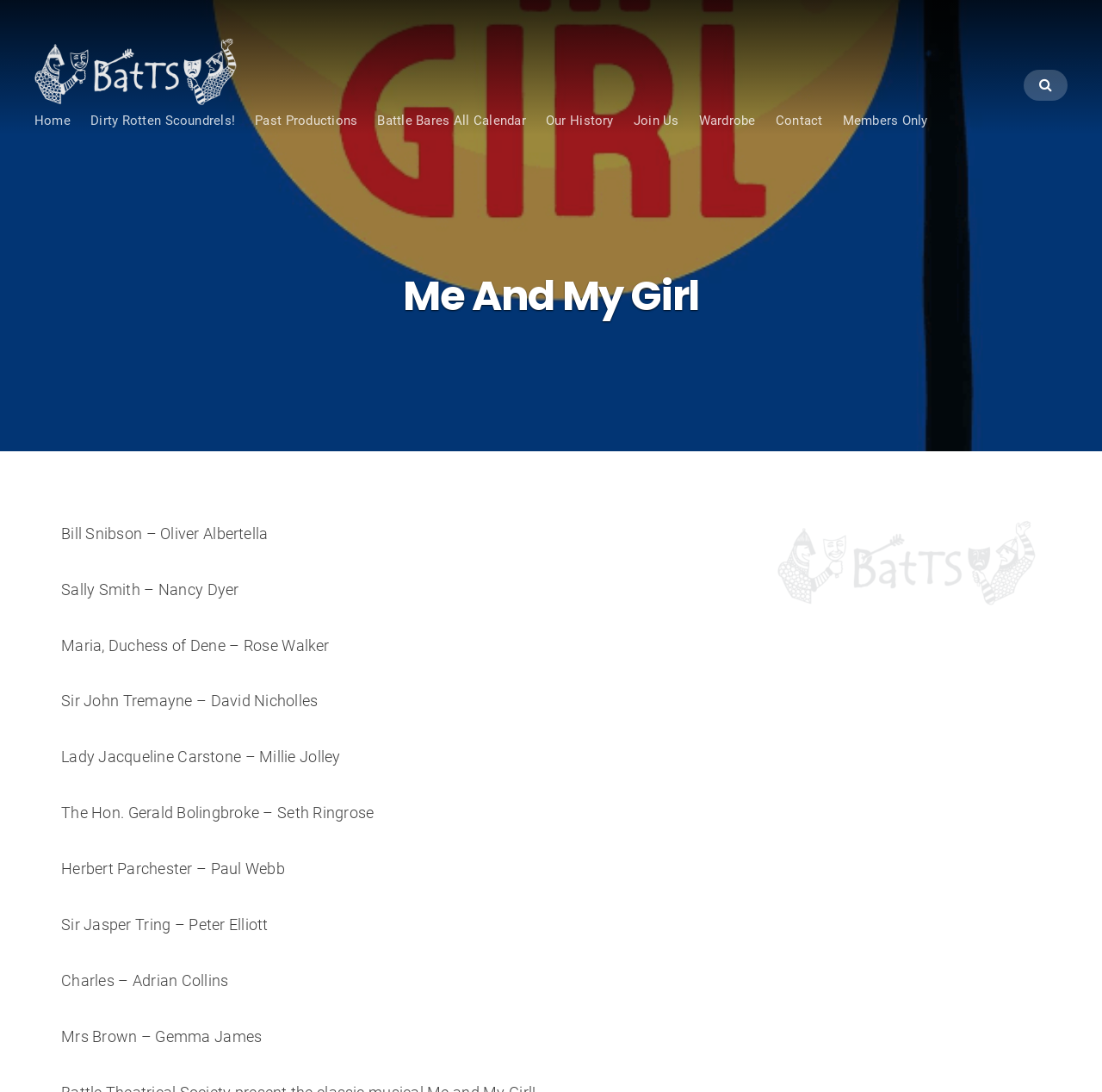Extract the main title from the webpage.

Me And My Girl